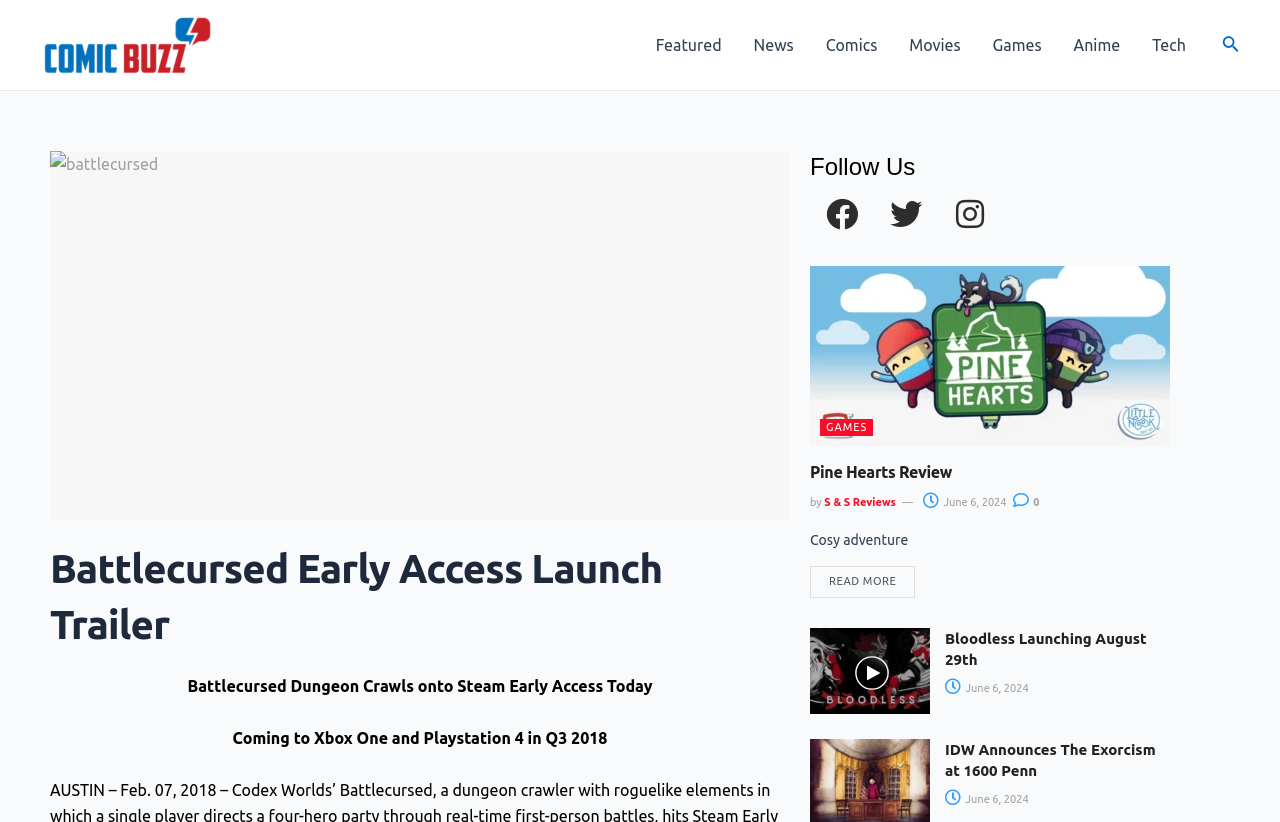Please identify the bounding box coordinates of the area I need to click to accomplish the following instruction: "Read more about Pine Hearts Review".

[0.633, 0.689, 0.715, 0.727]